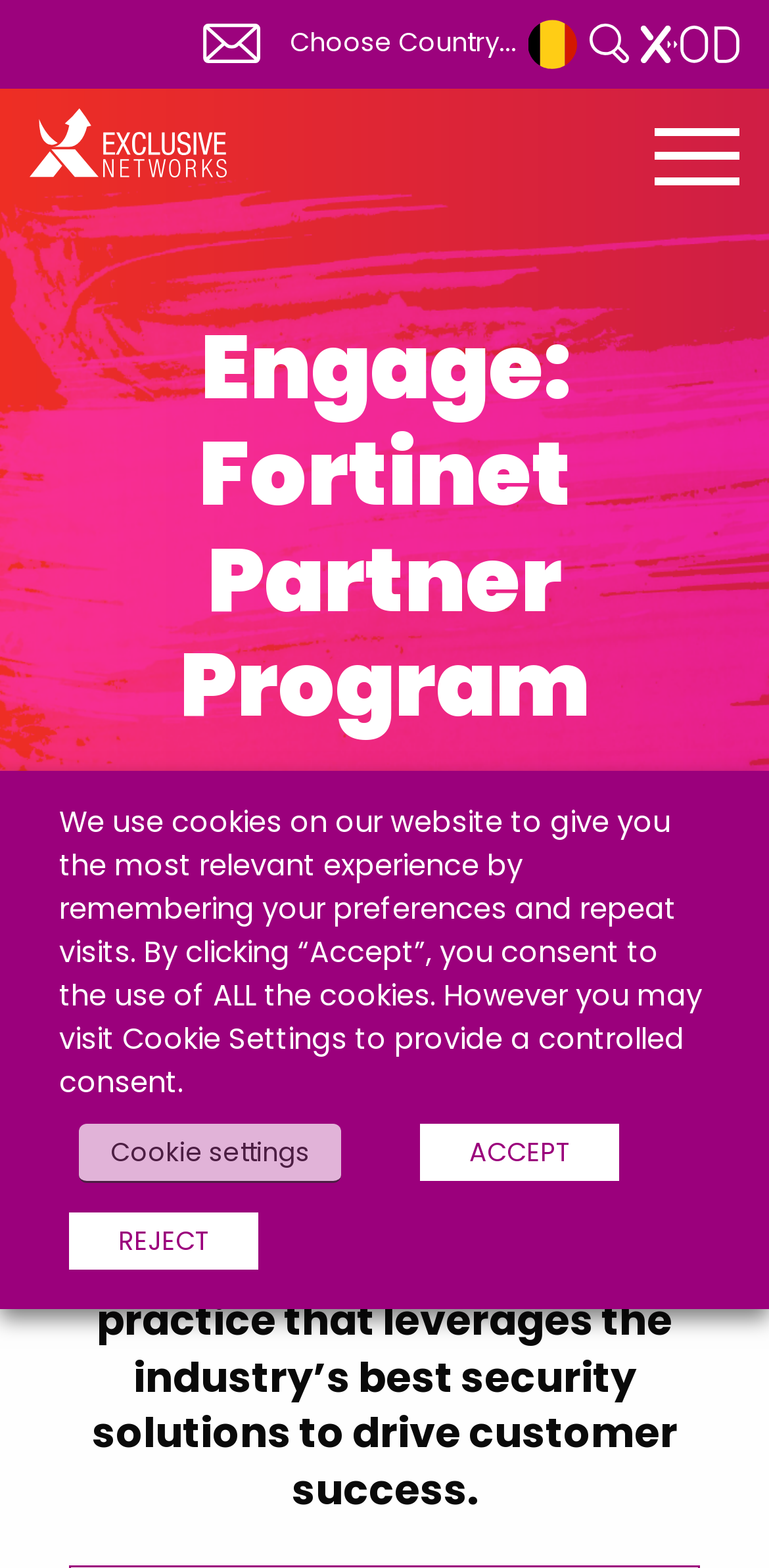Please identify the bounding box coordinates of the clickable area that will allow you to execute the instruction: "Click the Exclusive Networks Global link".

[0.295, 0.059, 0.769, 0.101]